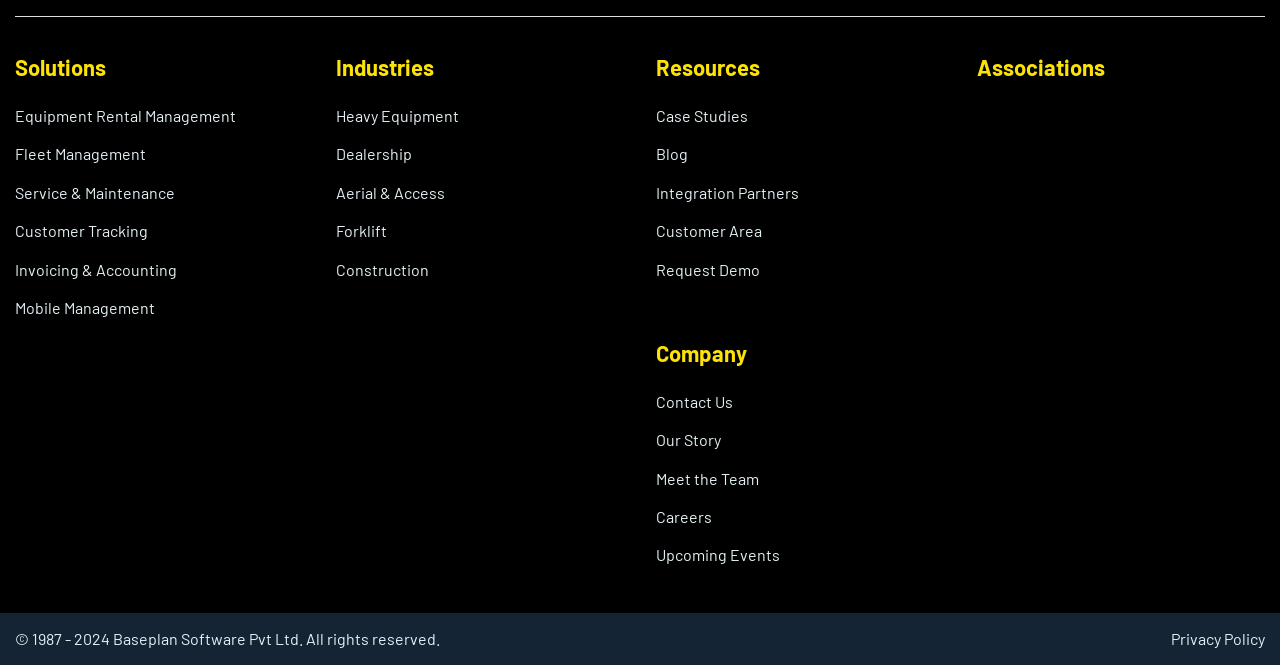Pinpoint the bounding box coordinates of the element to be clicked to execute the instruction: "View Case Studies".

[0.512, 0.159, 0.584, 0.188]